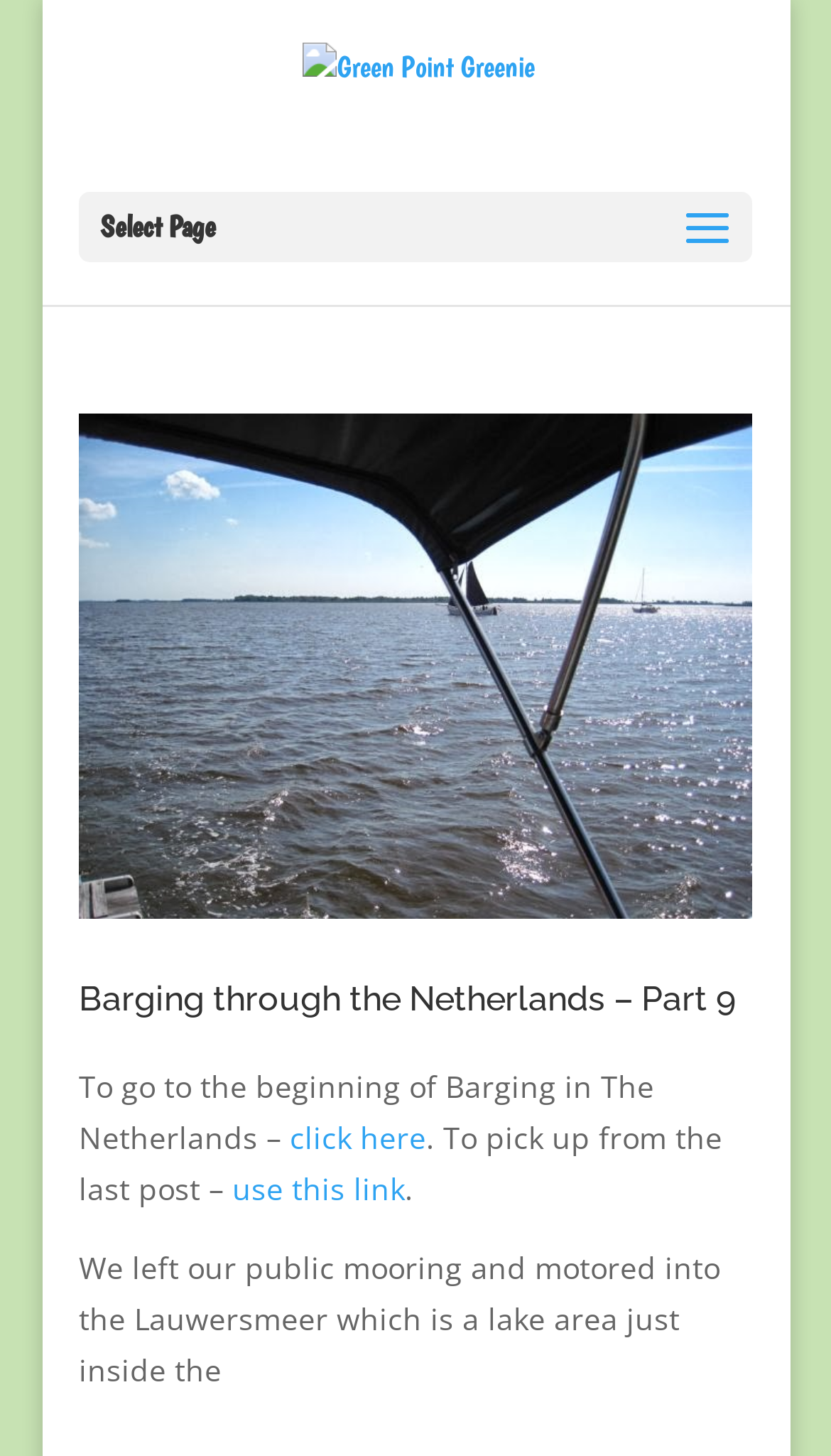How many links are there in the webpage?
From the details in the image, answer the question comprehensively.

There are five links in the webpage. One is the 'Green Point Greenie' link at the top, and the other four are related to the article 'Barging through the Netherlands – Part 9'.